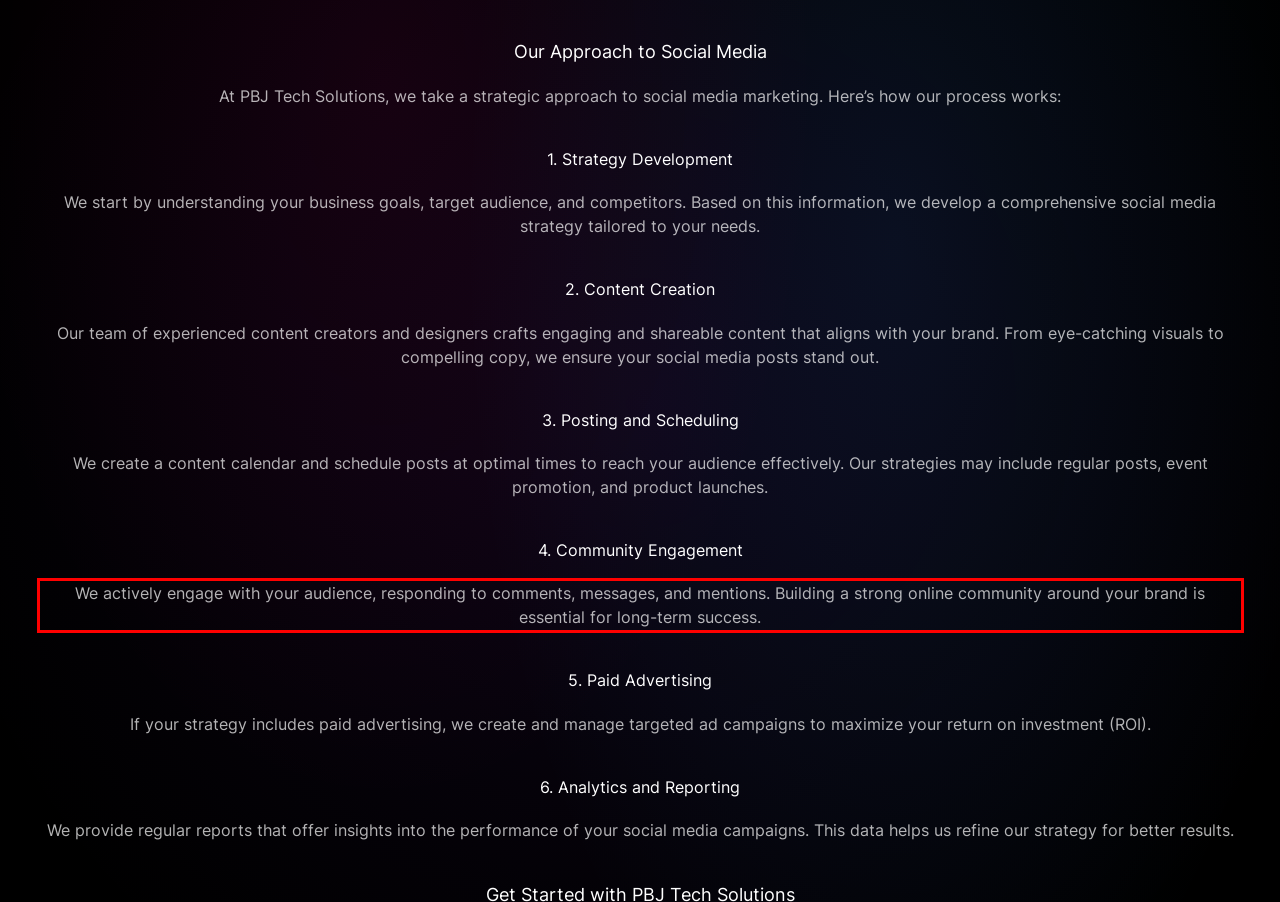Observe the screenshot of the webpage, locate the red bounding box, and extract the text content within it.

We actively engage with your audience, responding to comments, messages, and mentions. Building a strong online community around your brand is essential for long-term success.